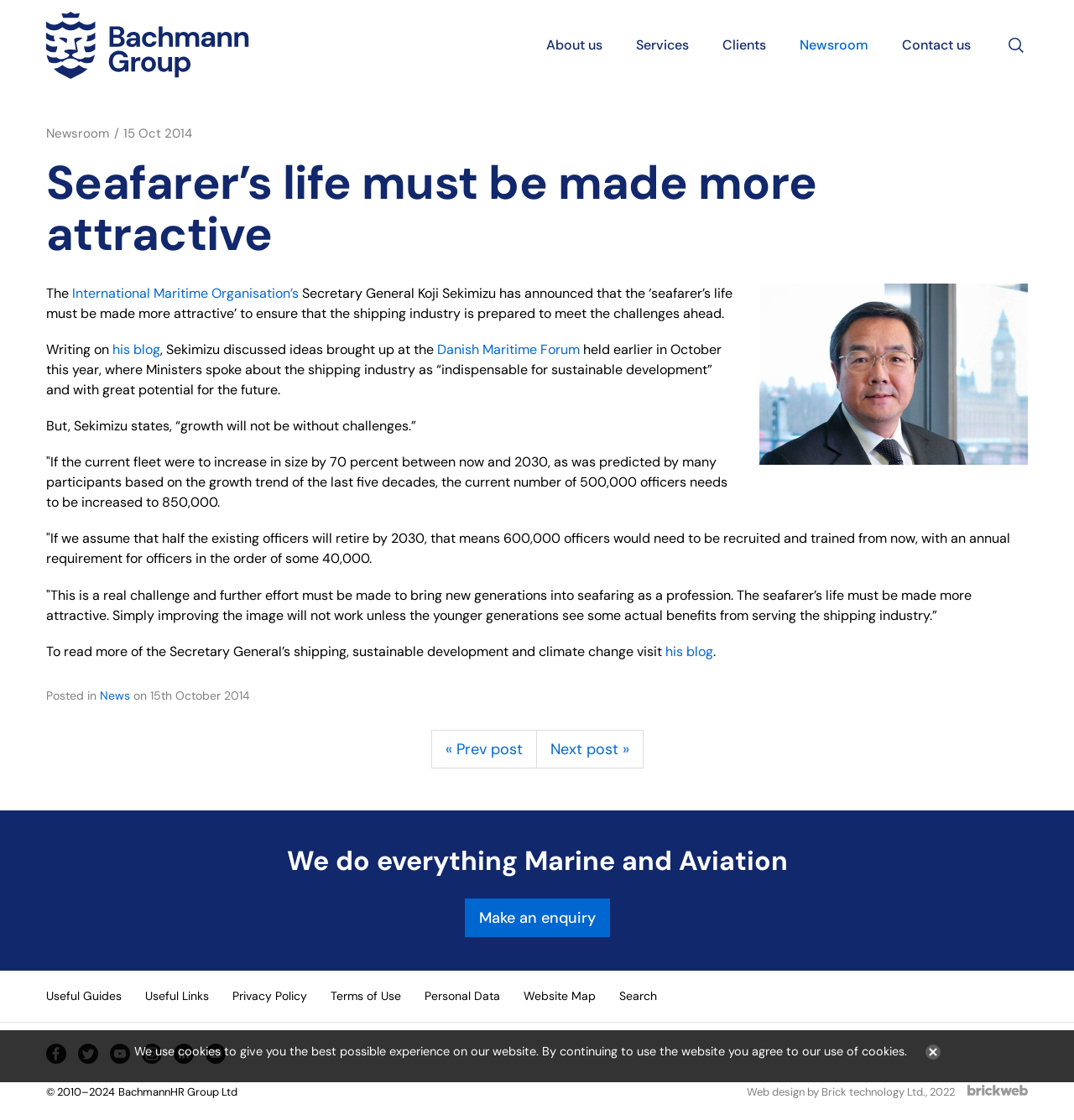Please find and give the text of the main heading on the webpage.

Seafarer’s life must be made more attractive